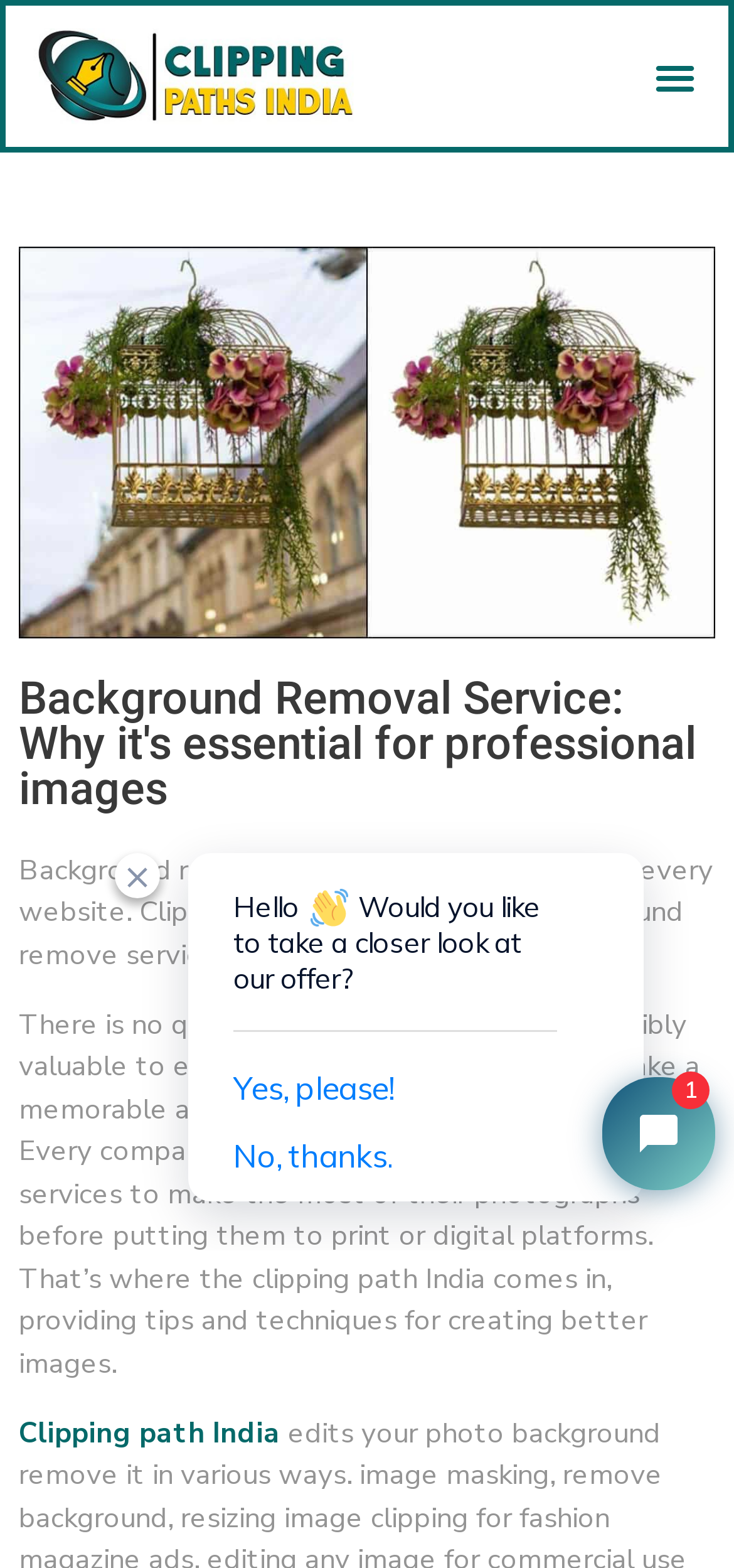Given the element description, predict the bounding box coordinates in the format (top-left x, top-left y, bottom-right x, bottom-right y). Make sure all values are between 0 and 1. Here is the element description: Clipping path India

[0.026, 0.902, 0.382, 0.926]